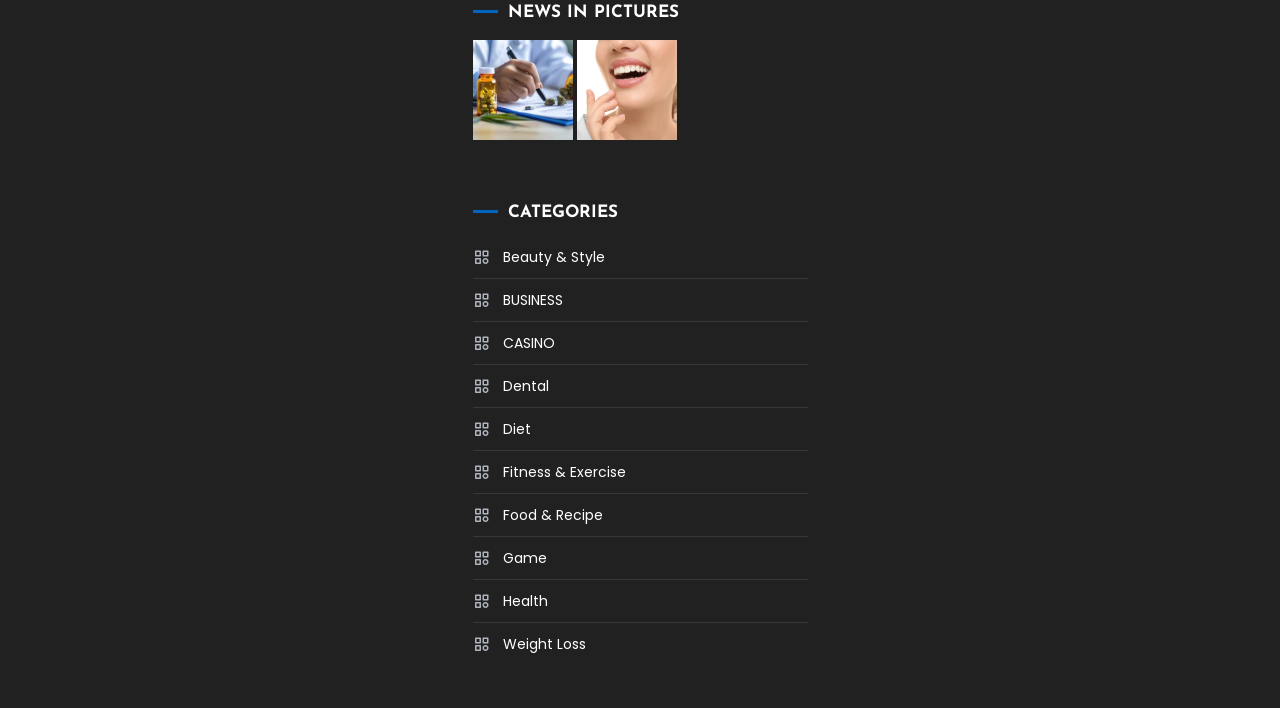Please respond to the question using a single word or phrase:
Is there a category for 'Health'?

Yes